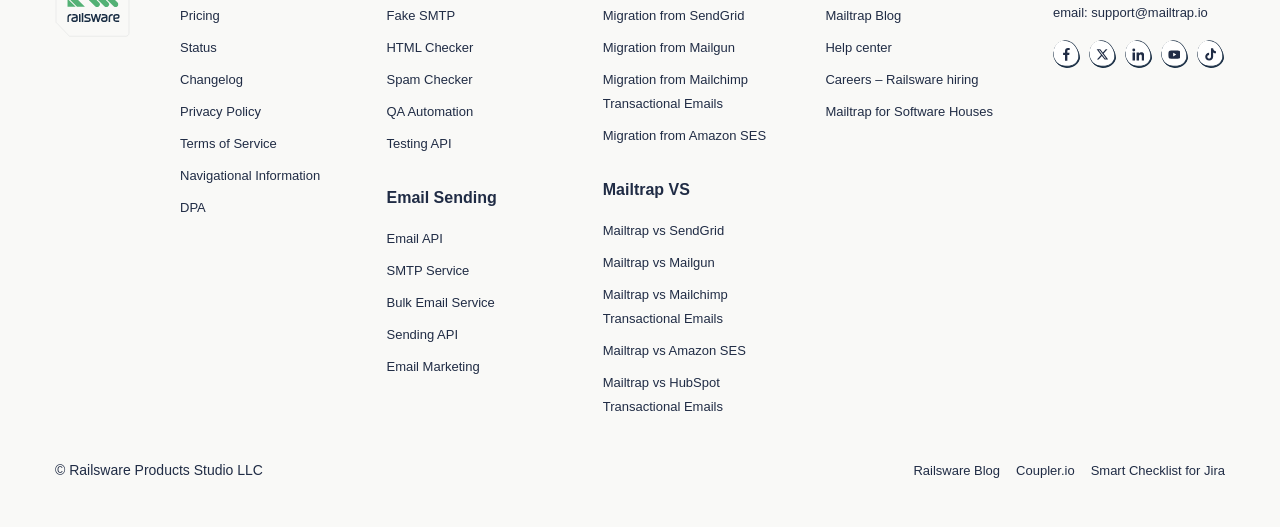What is the contact email address provided in the footer?
Please answer the question with a detailed and comprehensive explanation.

The contact email address is provided in the footer of the webpage, specifically as 'email: support@mailtrap.io', which is likely intended for users to reach out to the support team.